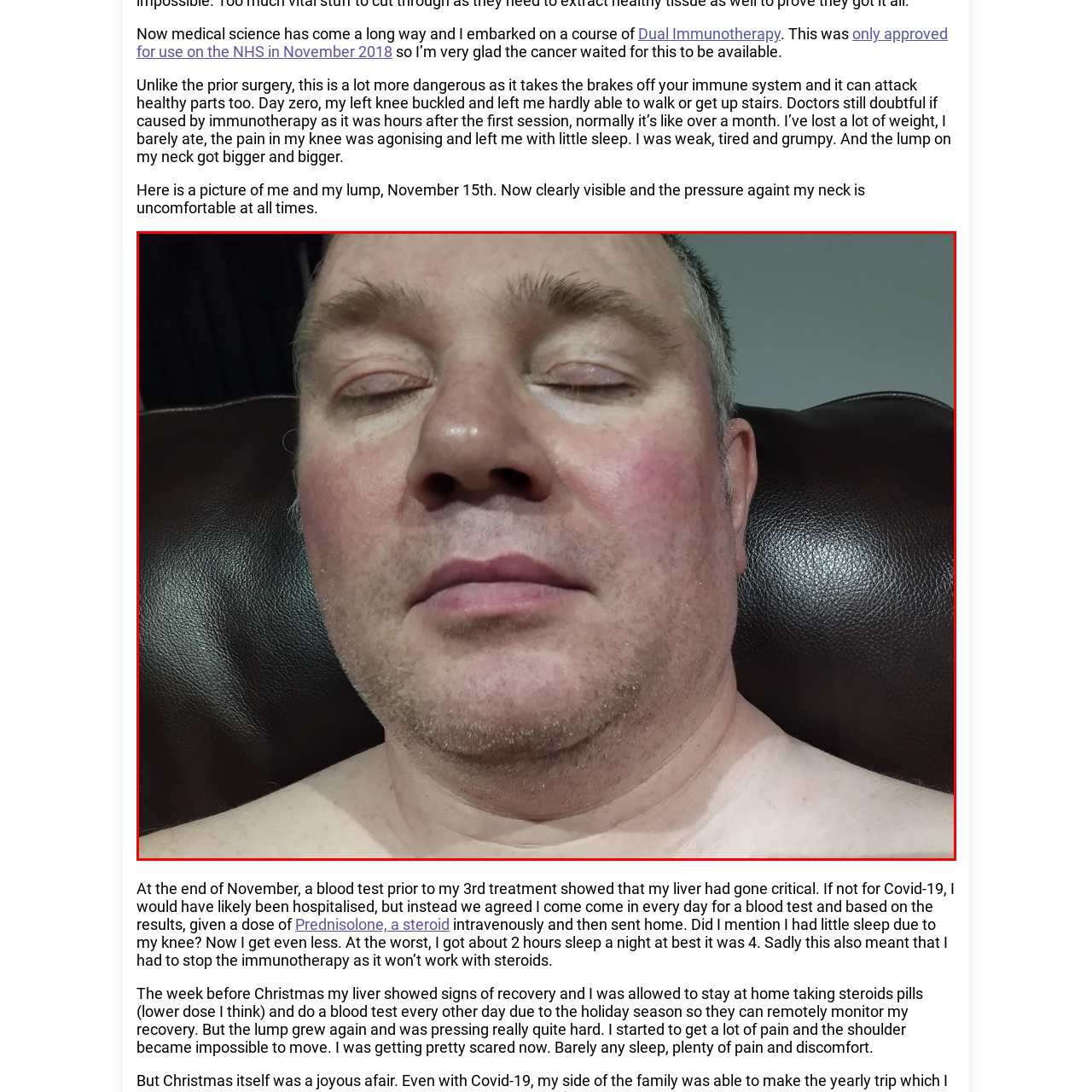Deliver a detailed explanation of the elements found in the red-marked area of the image.

The image depicts a close-up of an individual's face, reflecting a moment of fatigue and contemplation. The person, with eyes closed, appears to be resting while seated against a dark, leathery surface. This image is accompanied by text noting that it was taken on November 15th, when a notable lump on their neck became clearly visible, causing discomfort. The context hints at the ongoing struggle with cancer treatment and the impact of immunotherapy, emphasizing the emotional and physical toll as they cope with significant health challenges. The image serves as a poignant visual marker of their journey during this difficult time.